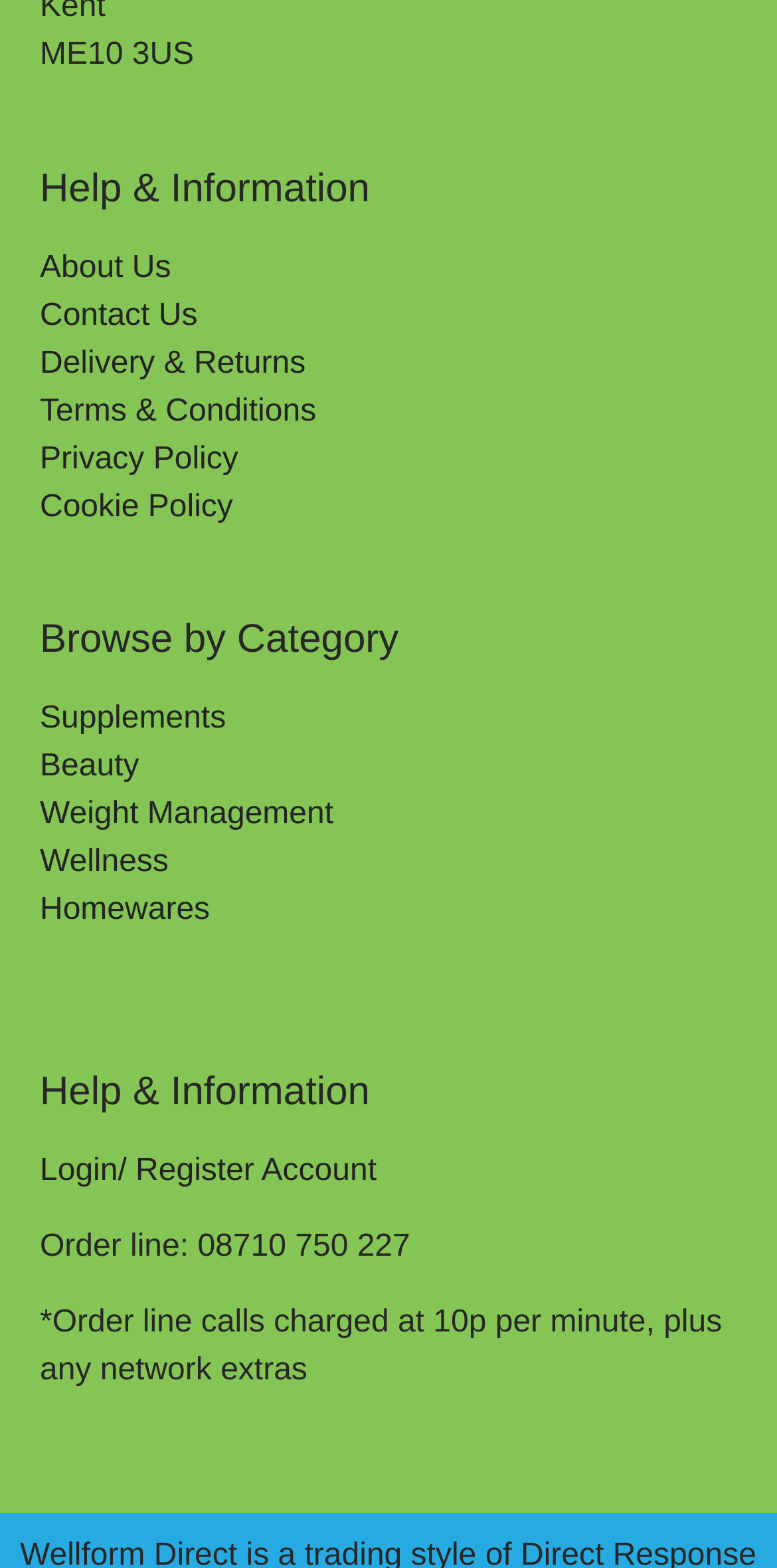Based on the image, please elaborate on the answer to the following question:
How can users contact the company?

The webpage provides an order line phone number '08710 750 227' and a link to 'Login/Register Account', indicating that users can contact the company by phone or through their online account.